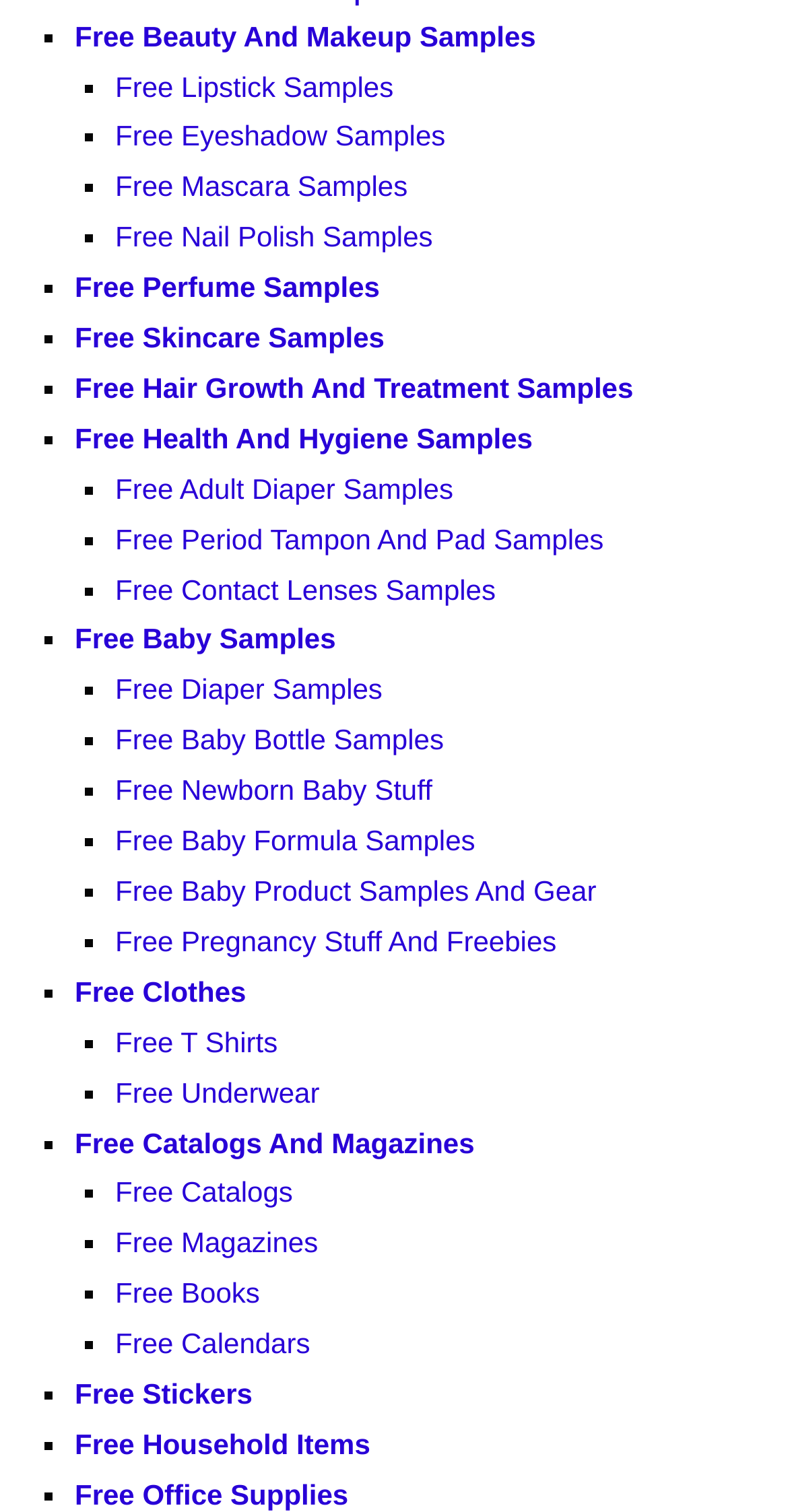Show the bounding box coordinates of the region that should be clicked to follow the instruction: "Browse free clothes."

[0.095, 0.645, 0.312, 0.666]